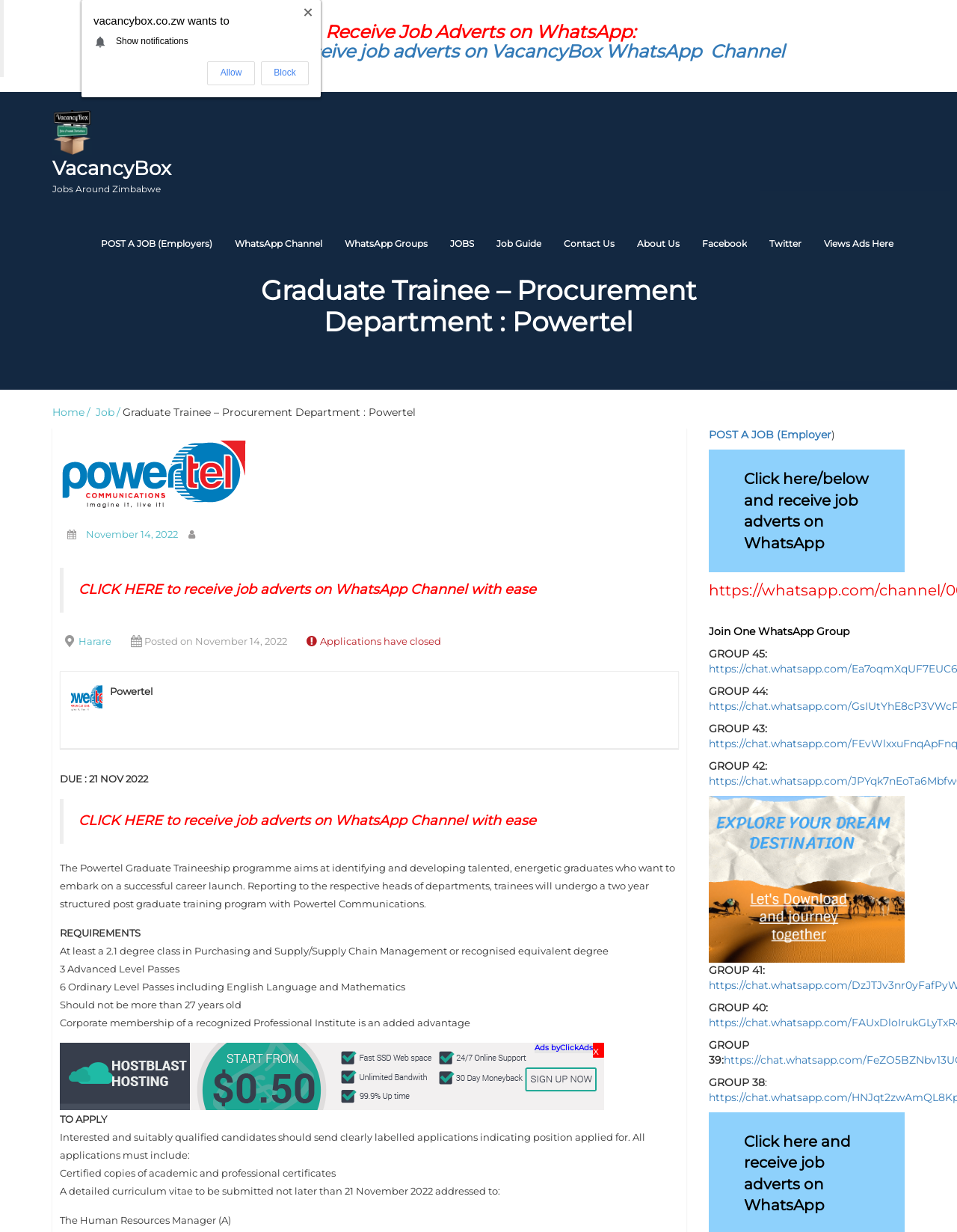What is the required degree class for the graduate trainee program?
Look at the image and answer the question using a single word or phrase.

At least 2.1